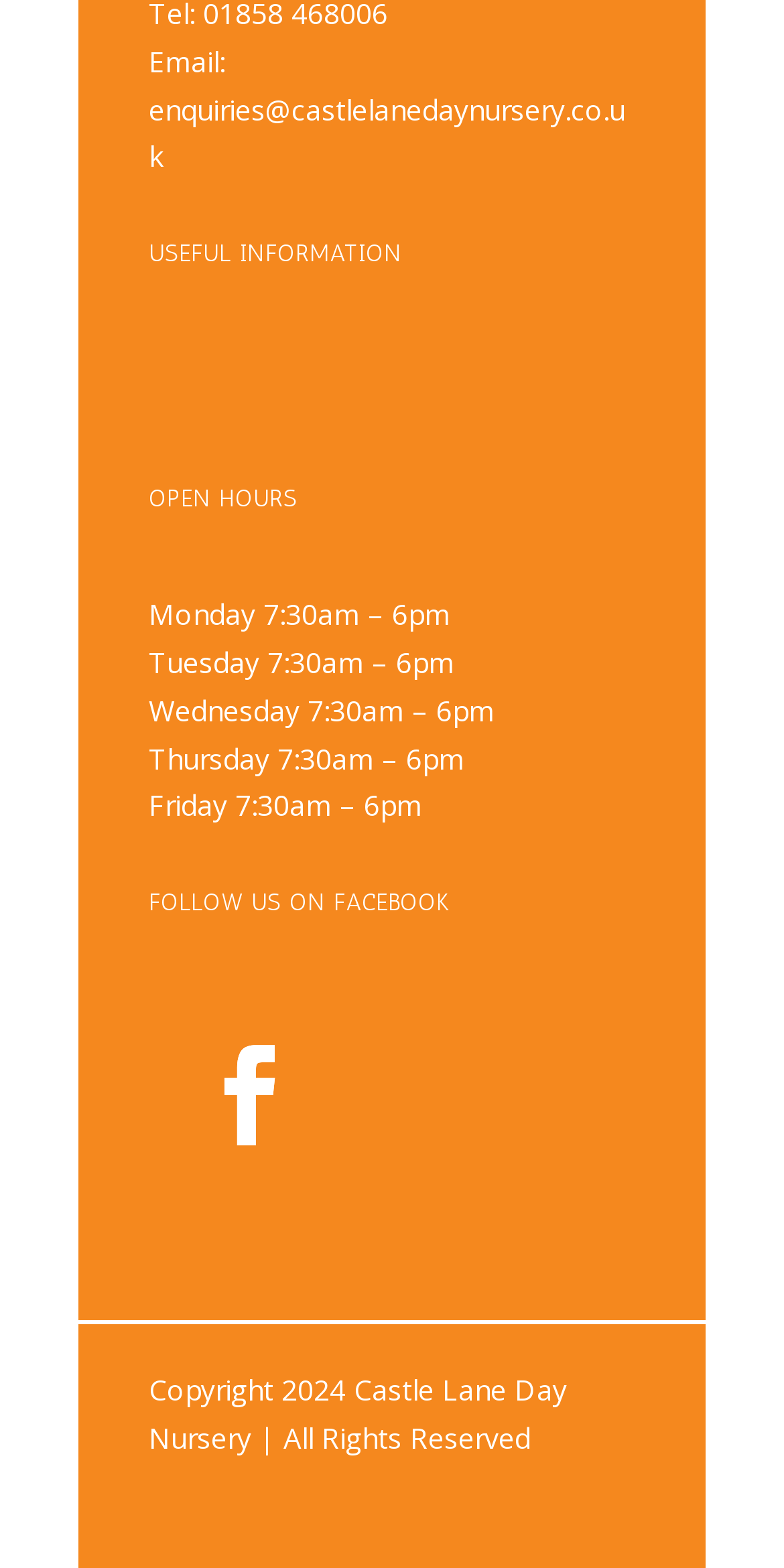How can you follow Castle Lane Day Nursery on social media?
Provide a detailed answer to the question, using the image to inform your response.

The webpage has a heading 'FOLLOW US ON FACEBOOK' and a link element with a Facebook icon, indicating that you can follow Castle Lane Day Nursery on Facebook.